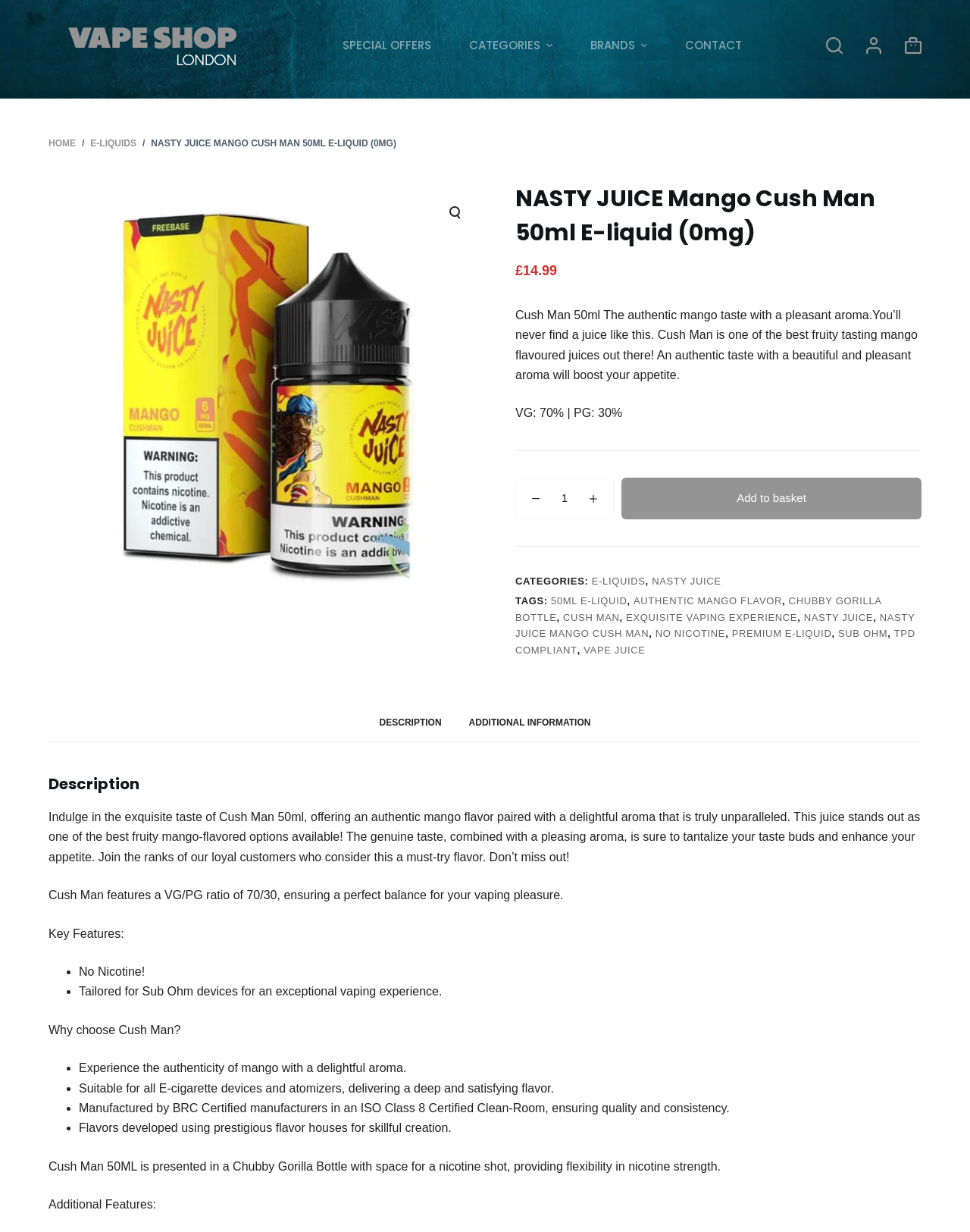Find the bounding box coordinates for the area that must be clicked to perform this action: "Contact us".

None